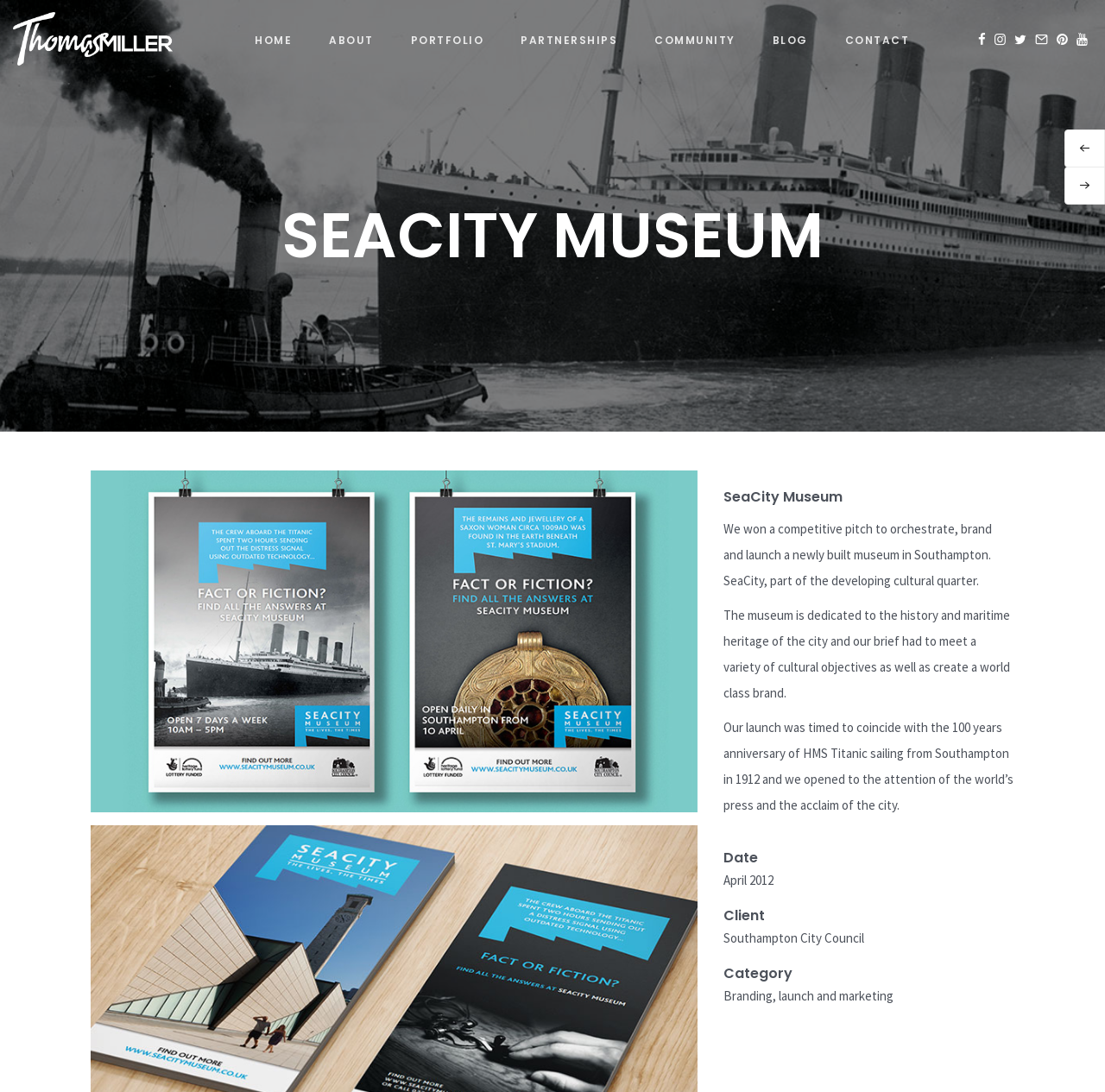What is the name of the museum?
Using the information from the image, provide a comprehensive answer to the question.

The name of the museum can be found in the heading element 'SEACITY MUSEUM' with bounding box coordinates [0.082, 0.187, 0.918, 0.244]. It is also mentioned in the StaticText element 'We won a competitive pitch to orchestrate, brand and launch a newly built museum in Southampton. SeaCity, part of the developing cultural quarter.' with bounding box coordinates [0.655, 0.476, 0.898, 0.539].